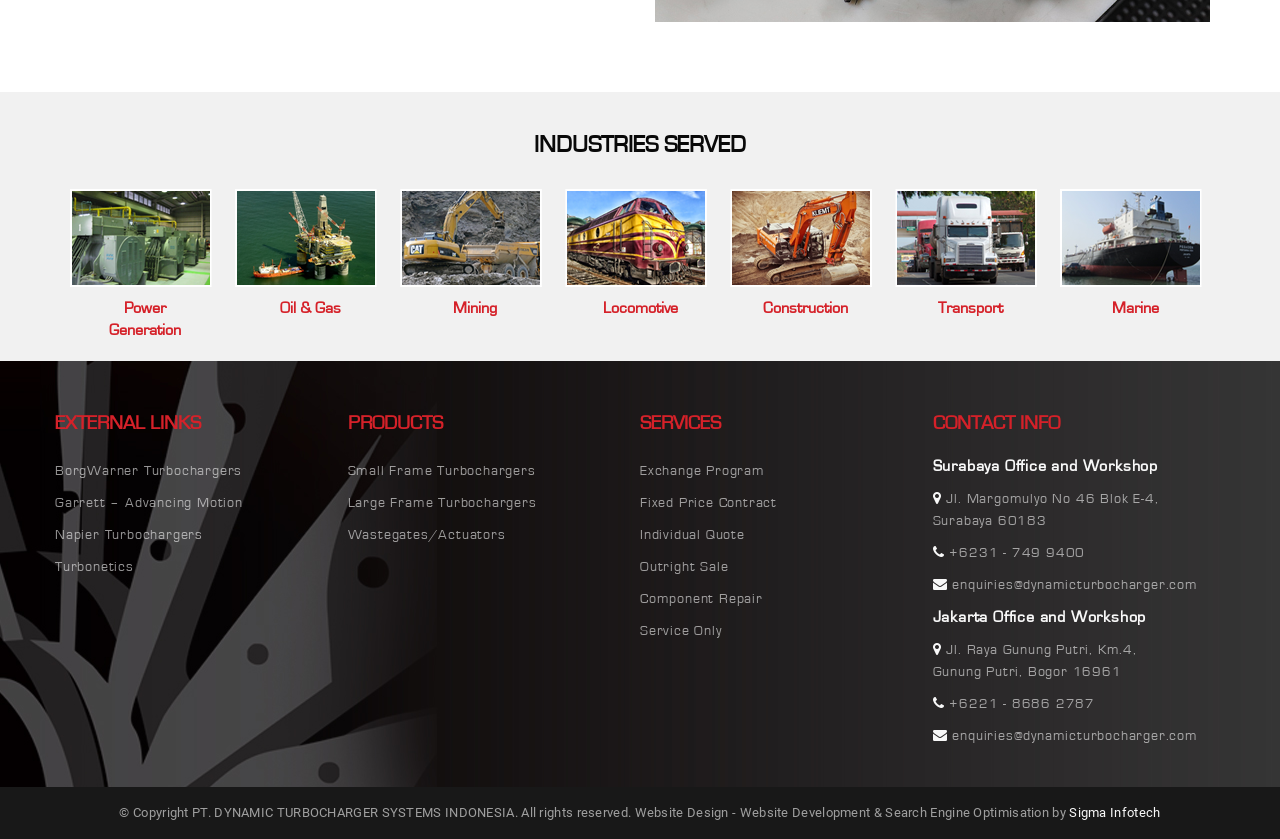Based on the element description Turbonetics, identify the bounding box of the UI element in the given webpage screenshot. The coordinates should be in the format (top-left x, top-left y, bottom-right x, bottom-right y) and must be between 0 and 1.

[0.043, 0.656, 0.271, 0.694]